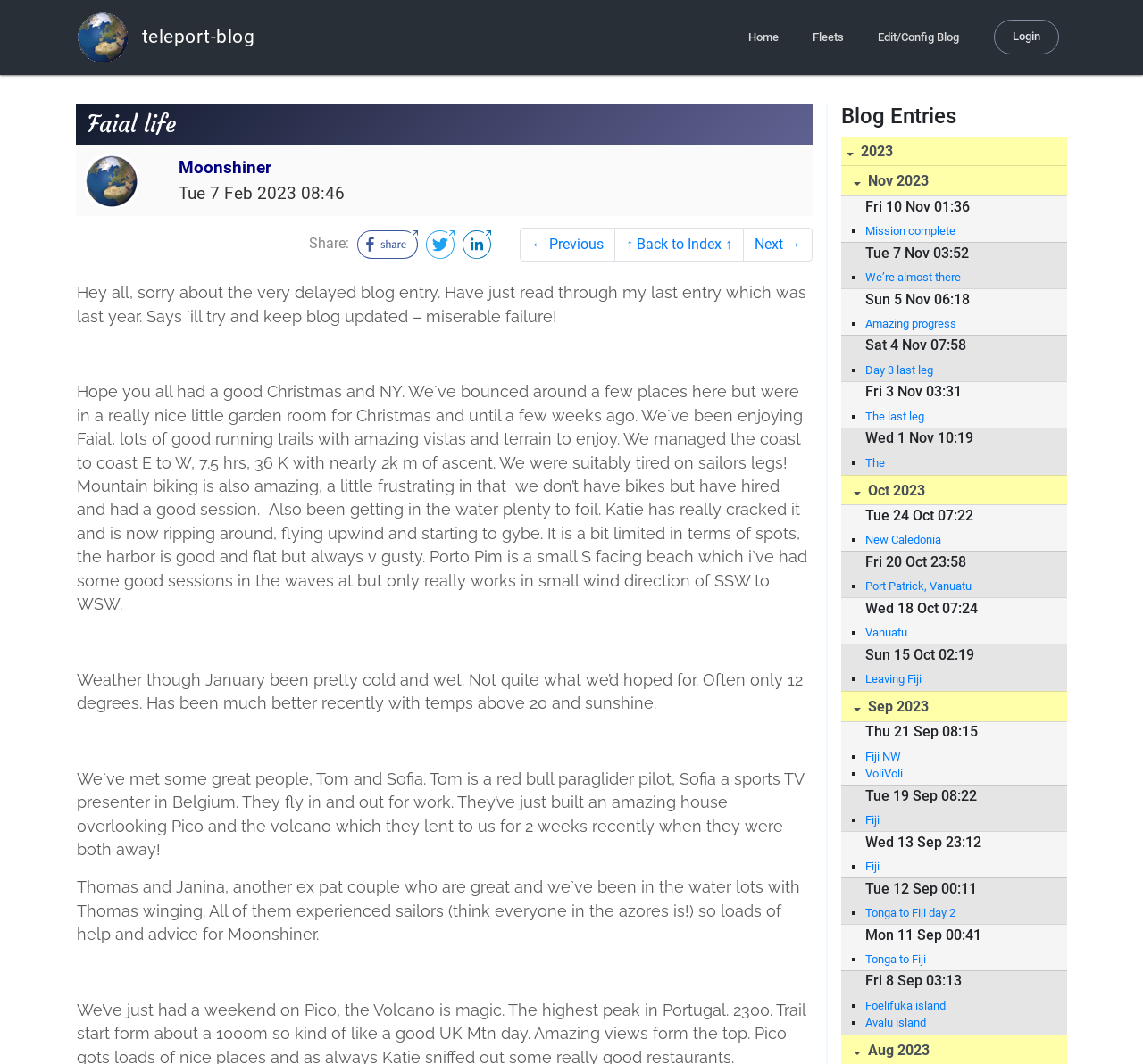Locate the bounding box coordinates of the area that needs to be clicked to fulfill the following instruction: "Click on the 'Edit/Config Blog' link". The coordinates should be in the format of four float numbers between 0 and 1, namely [left, top, right, bottom].

[0.76, 0.0, 0.847, 0.07]